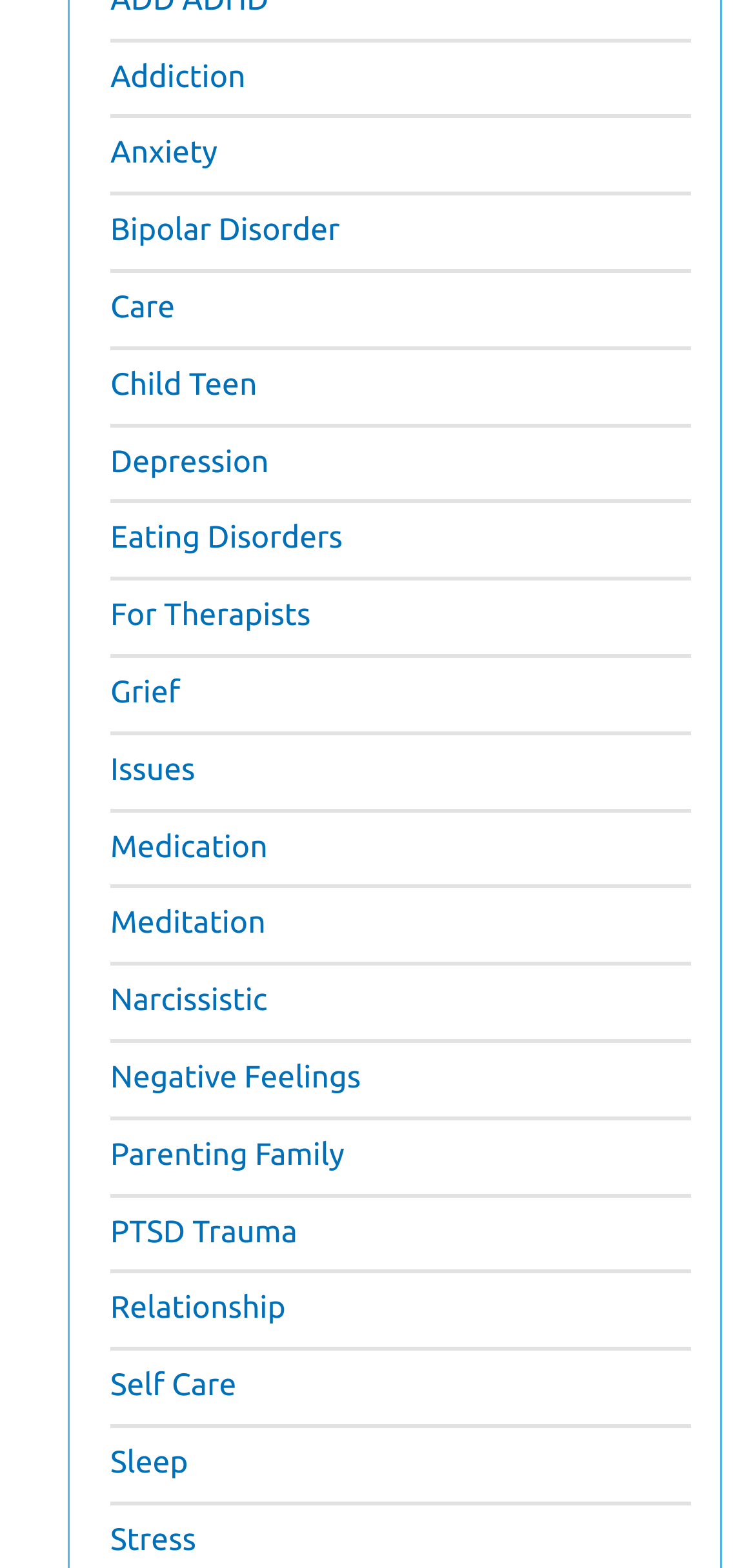Please determine the bounding box coordinates of the element's region to click for the following instruction: "Explore Depression".

[0.146, 0.283, 0.356, 0.306]